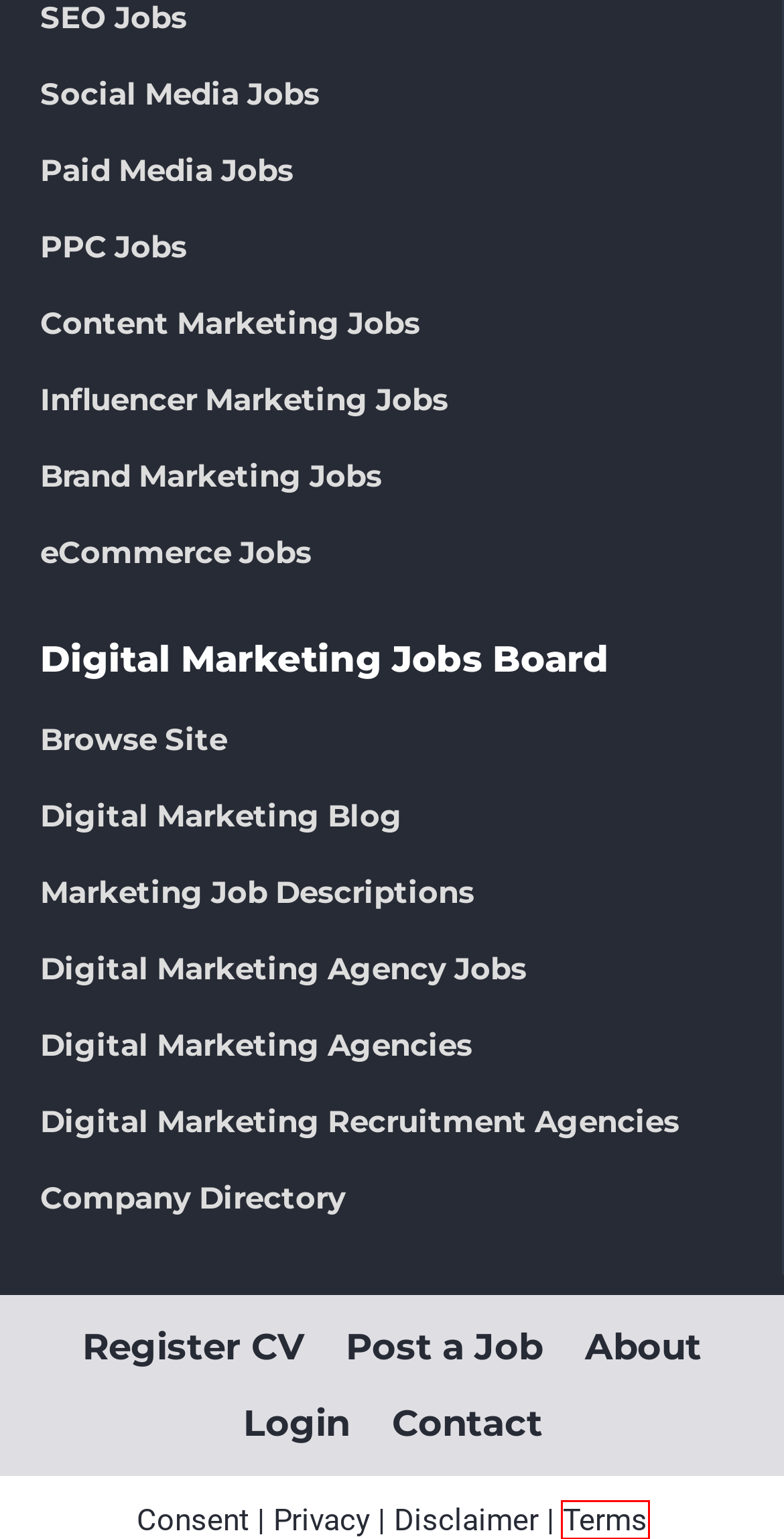You have a screenshot of a webpage where a red bounding box highlights a specific UI element. Identify the description that best matches the resulting webpage after the highlighted element is clicked. The choices are:
A. Social Media Jobs | Digital Marketing Jobs Board
B. PPC Jobs | Digital Marketing Jobs Board
C. Digital Marketing Blog
D. Terms & Conditions | Digital Marketing Jobs Board
E. Disclaimer | Digital Marketing Jobs Board
F. Hire Digital Marketing Professionals | Digital Marketing Jobs Board
G. Best Digital Marketing Agencies in the World
H. Best Digital Marketing Recruitment Agencies in the World

D